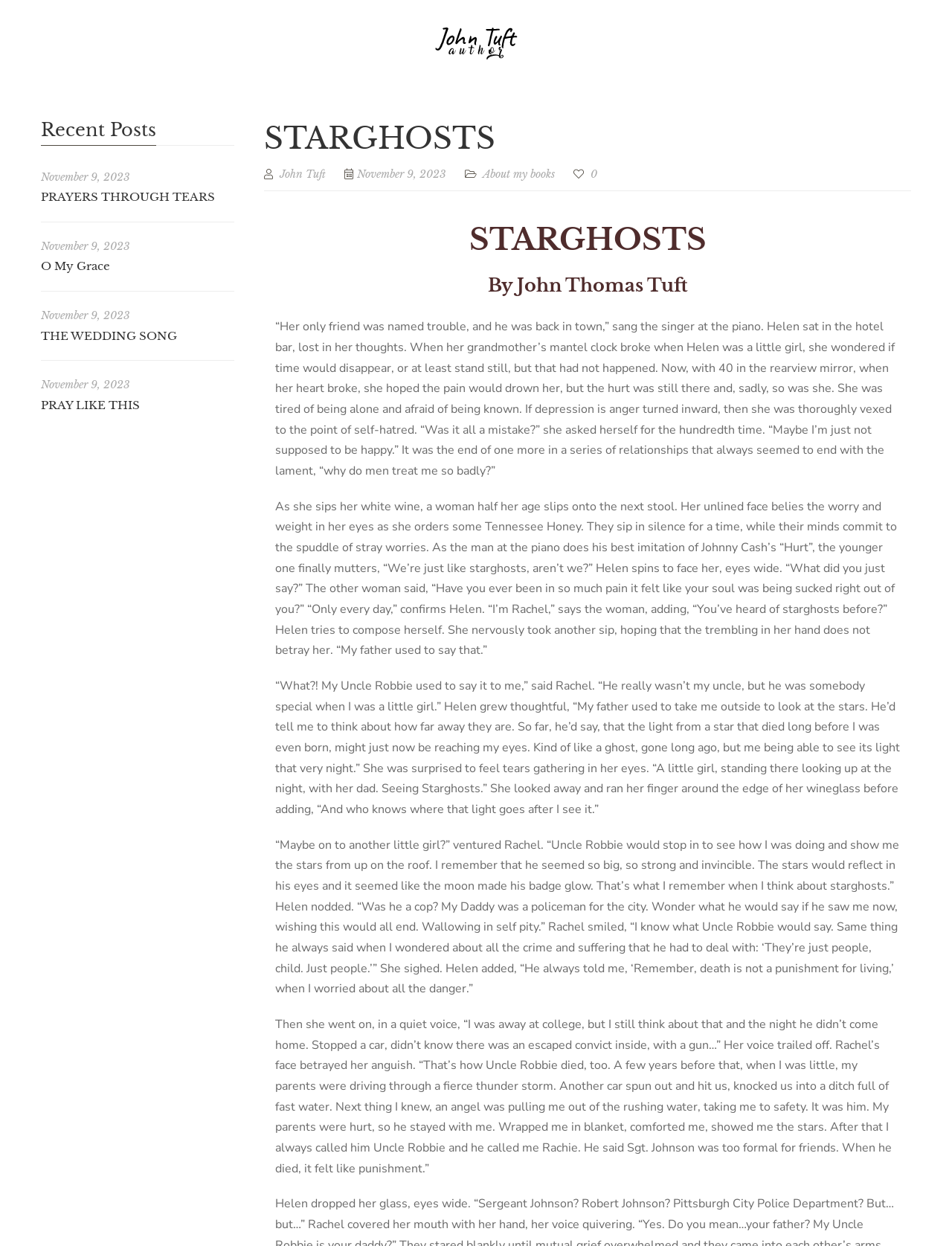Please provide a short answer using a single word or phrase for the question:
What is the date of the last post?

November 9, 2023